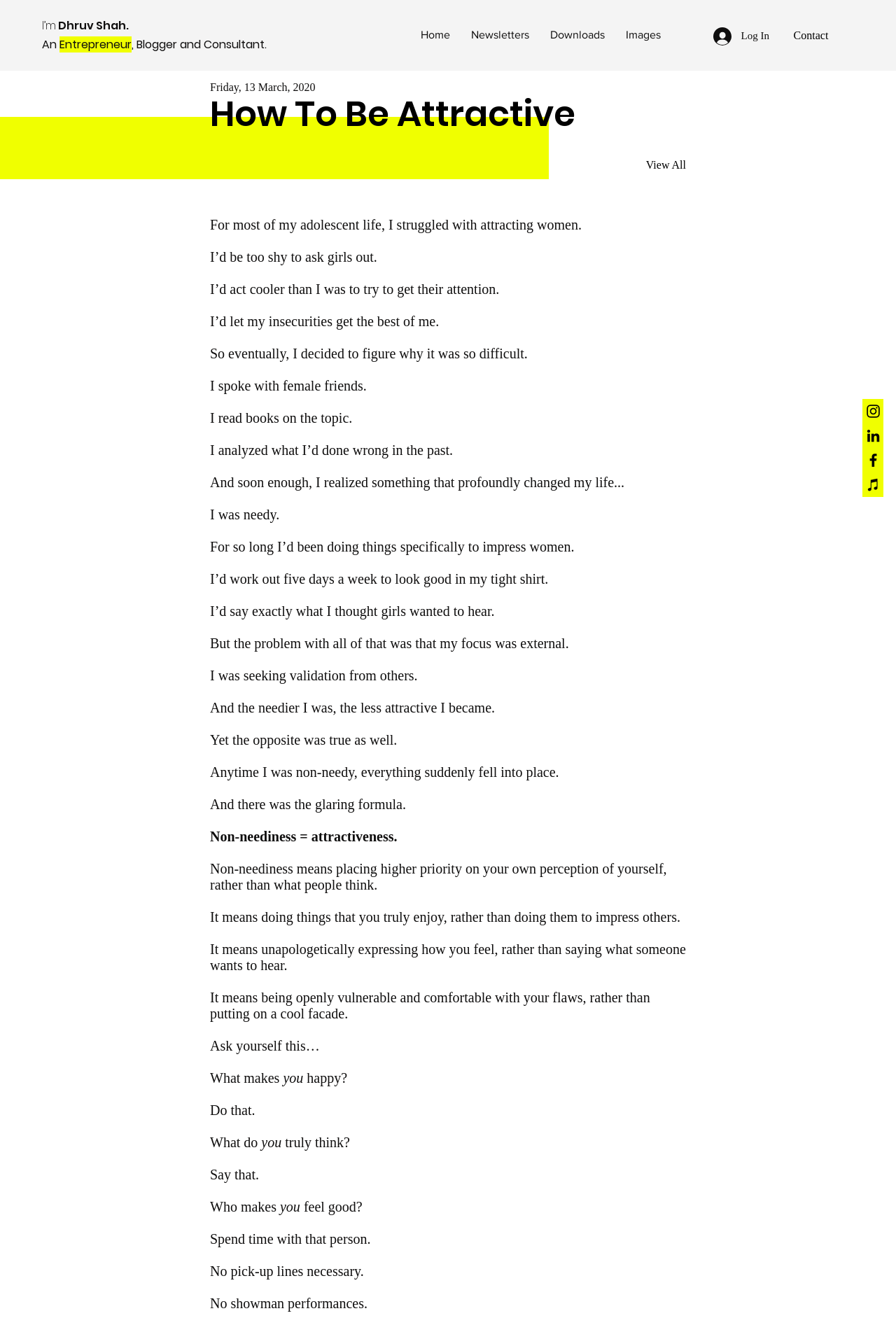Provide the bounding box coordinates for the UI element that is described by this text: "Log In". The coordinates should be in the form of four float numbers between 0 and 1: [left, top, right, bottom].

[0.785, 0.017, 0.87, 0.037]